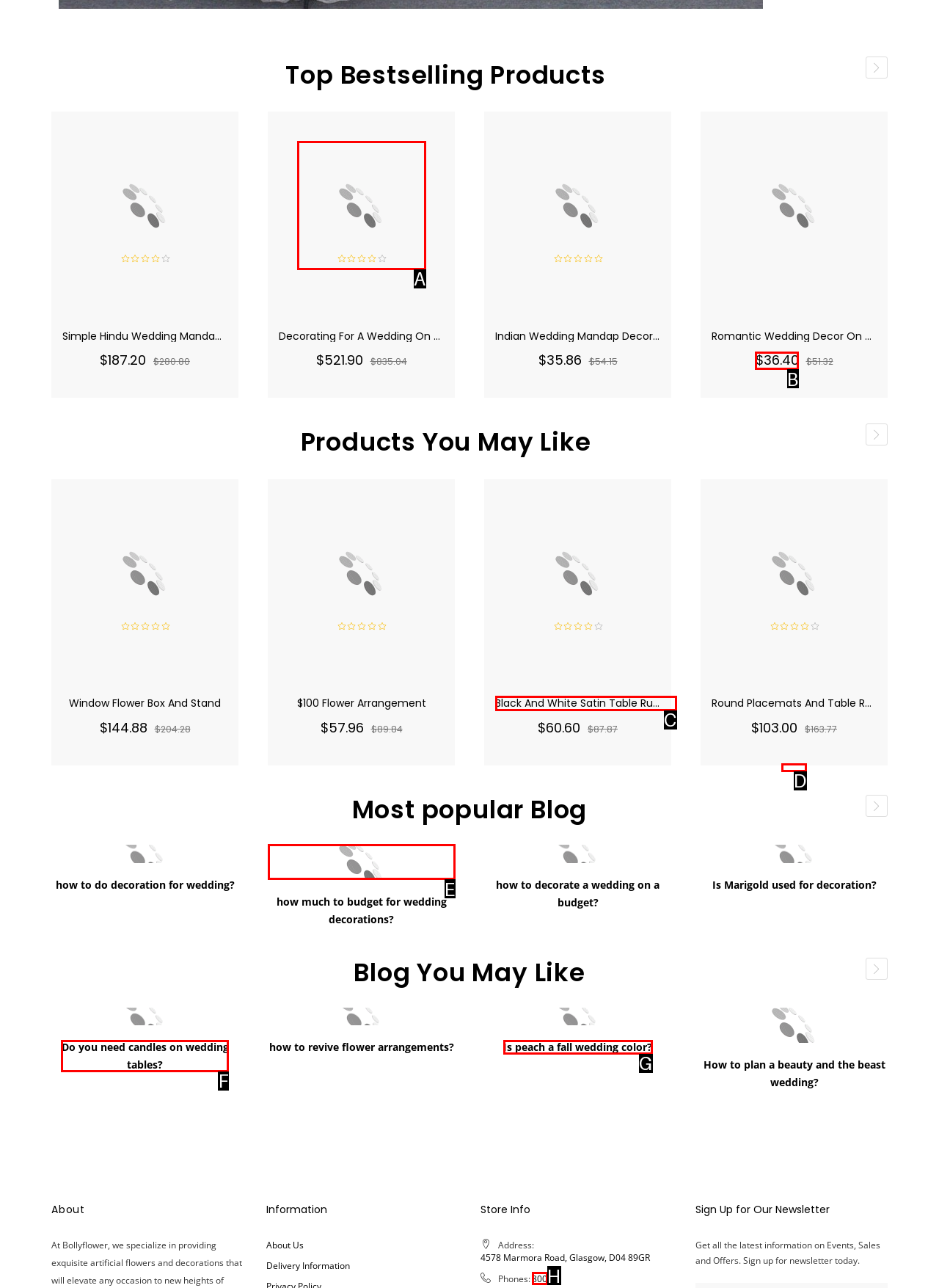From the options shown in the screenshot, tell me which lettered element I need to click to complete the task: Read about finding an excellent house contractor.

None